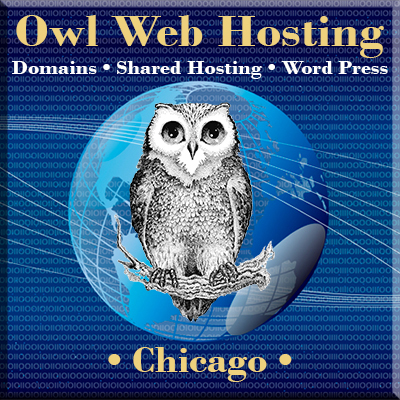Provide a short answer to the following question with just one word or phrase: Where is the company located?

Chicago